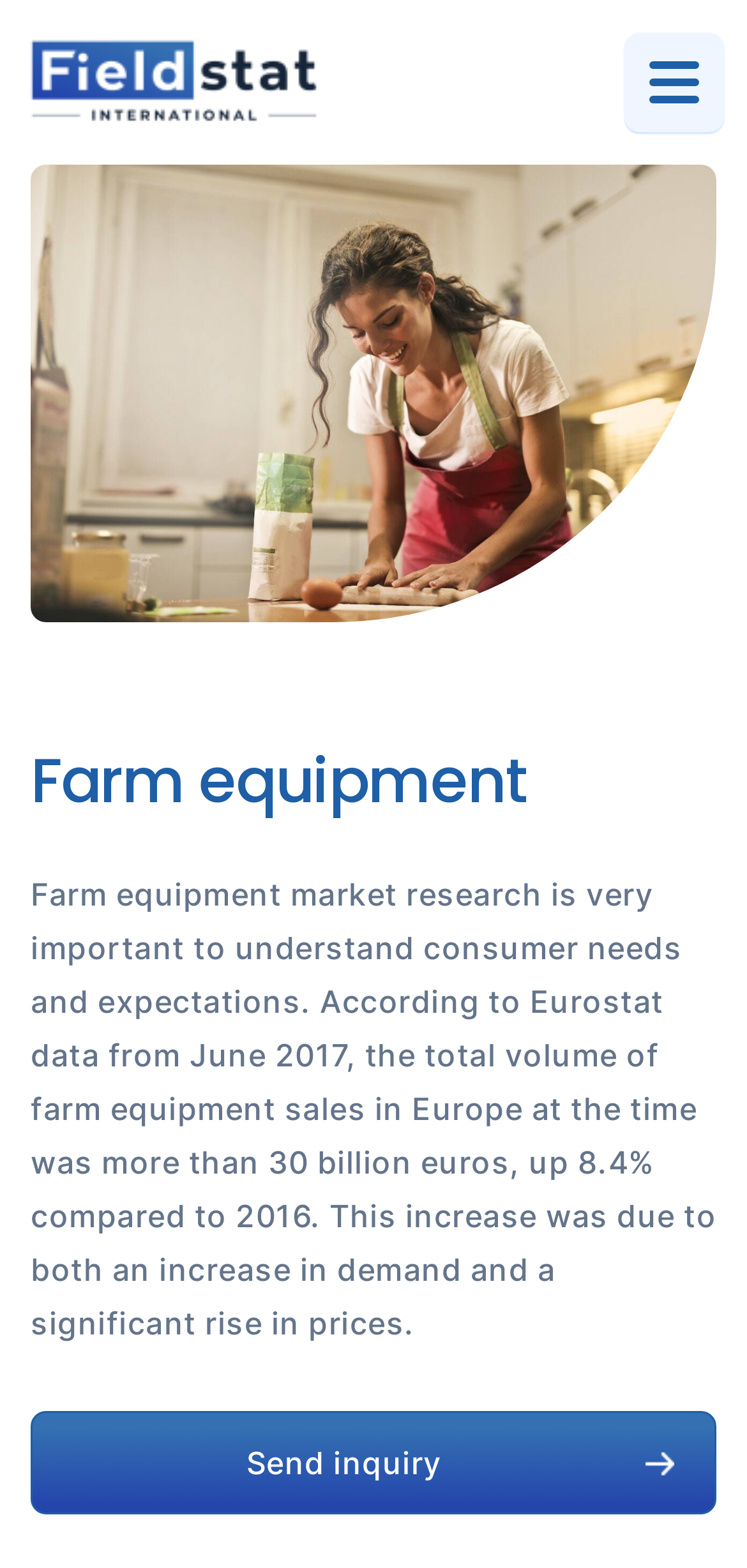Based on the image, give a detailed response to the question: What is the total volume of farm equipment sales in Europe in 2017?

The webpage states that according to Eurostat data from June 2017, the total volume of farm equipment sales in Europe at the time was more than 30 billion euros, which is an increase of 8.4% compared to 2016.